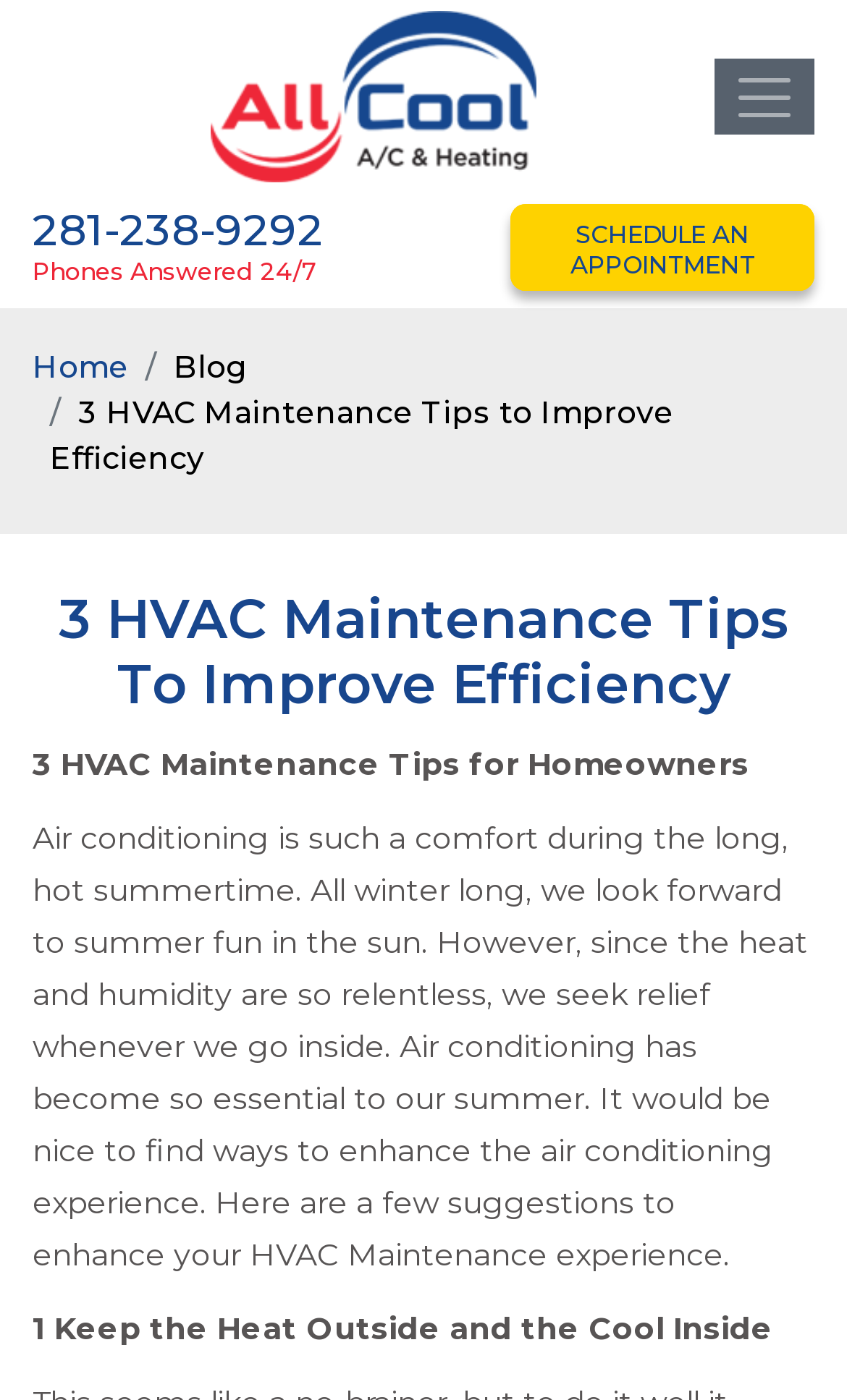Is the navigation menu expanded?
Please use the visual content to give a single word or phrase answer.

No